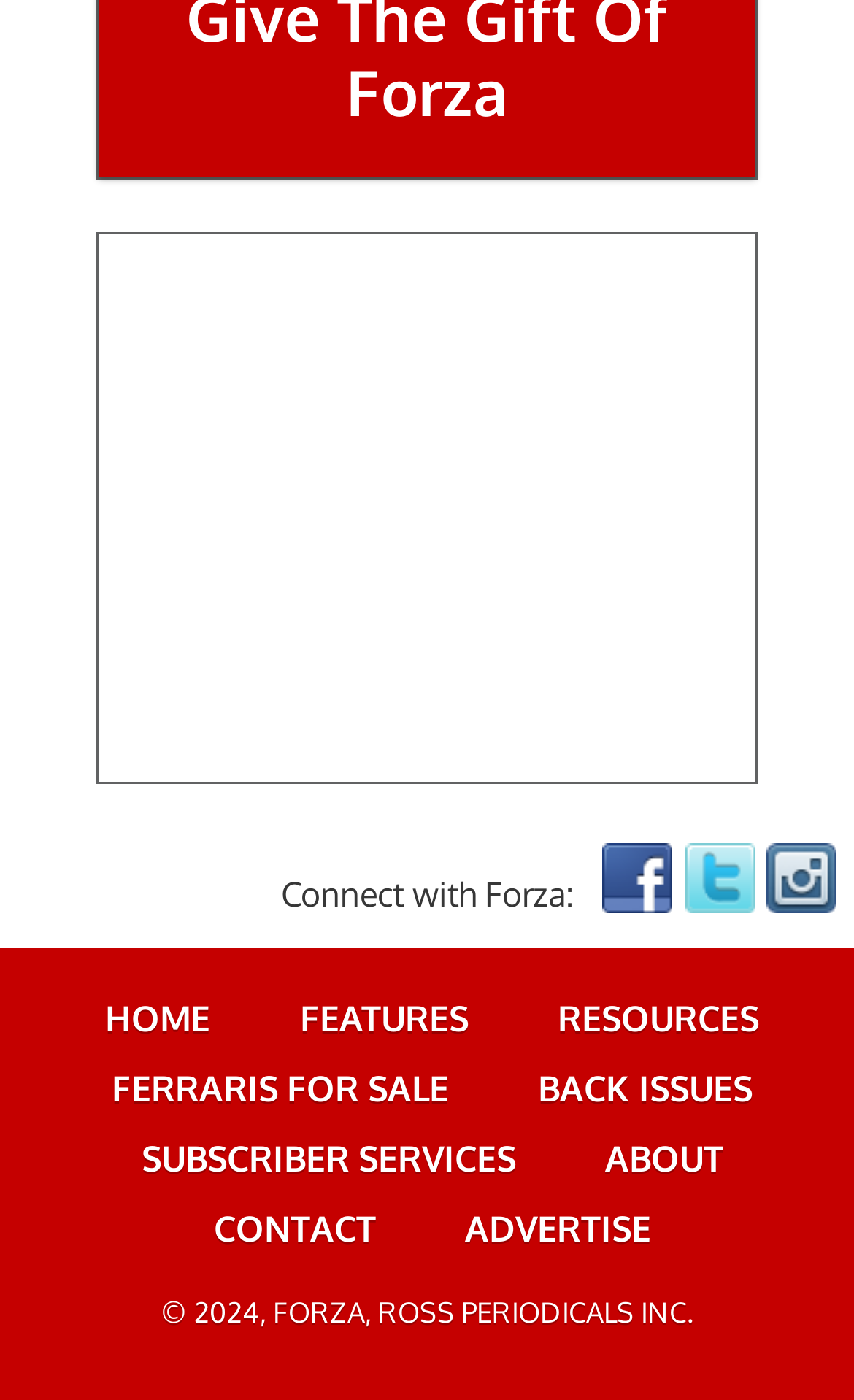What is the name of the company that owns the website?
Using the visual information, reply with a single word or short phrase.

ROSS PERIODICALS INC.